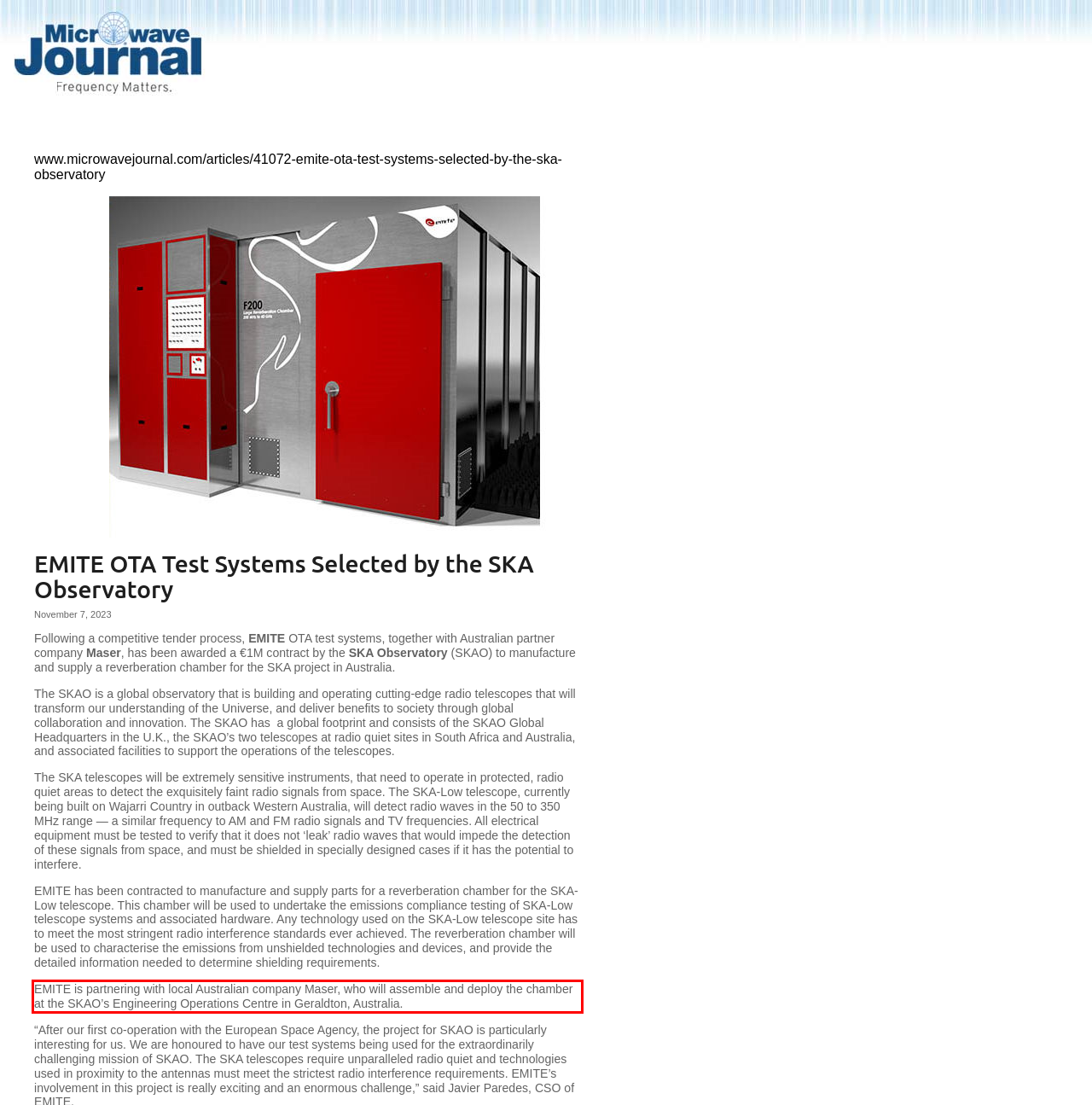In the given screenshot, locate the red bounding box and extract the text content from within it.

EMITE is partnering with local Australian company Maser, who will assemble and deploy the chamber at the SKAO’s Engineering Operations Centre in Geraldton, Australia.